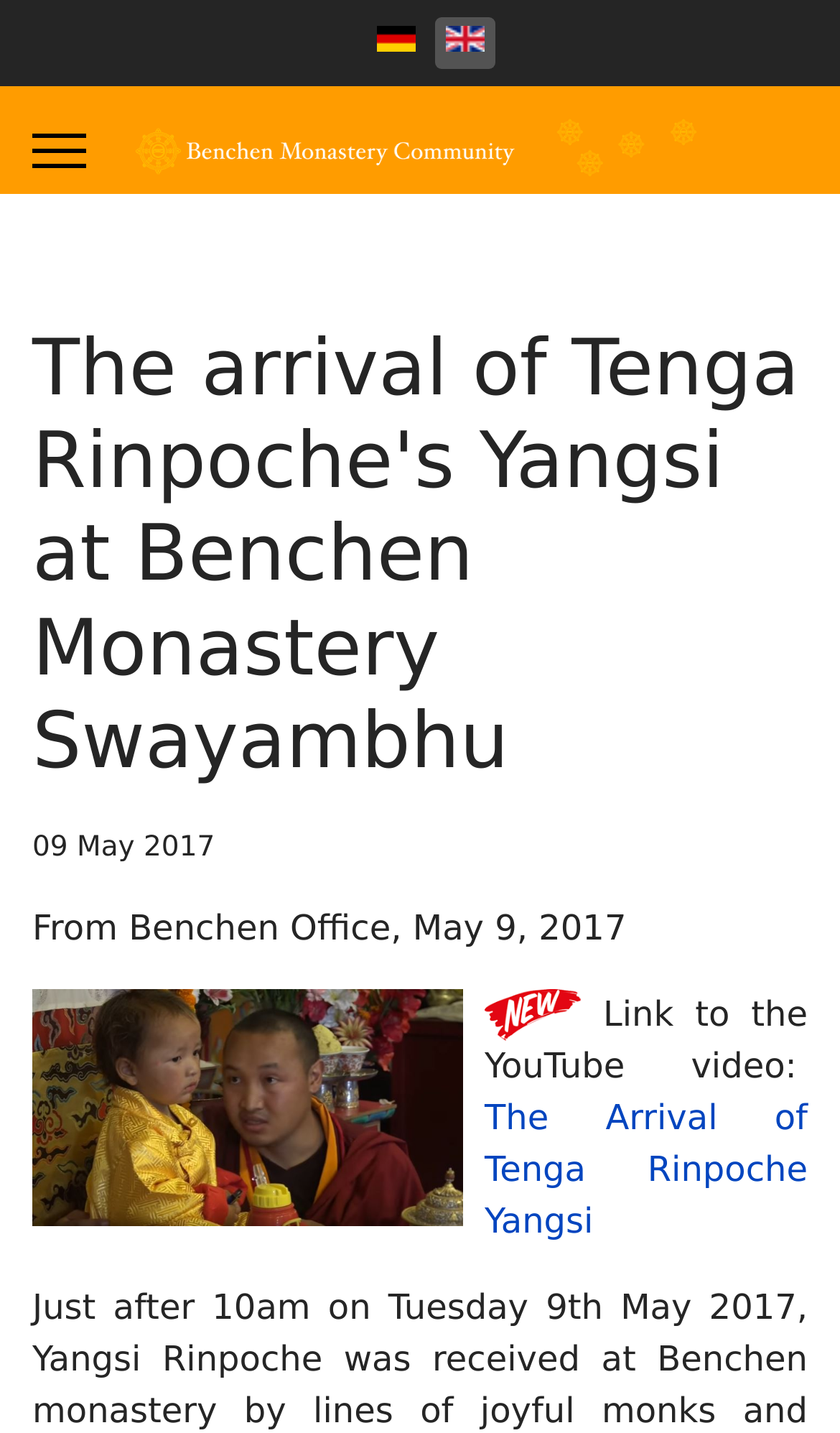Answer briefly with one word or phrase:
What is the title of the YouTube video linked?

The Arrival of Tenga Rinpoche Yangsi